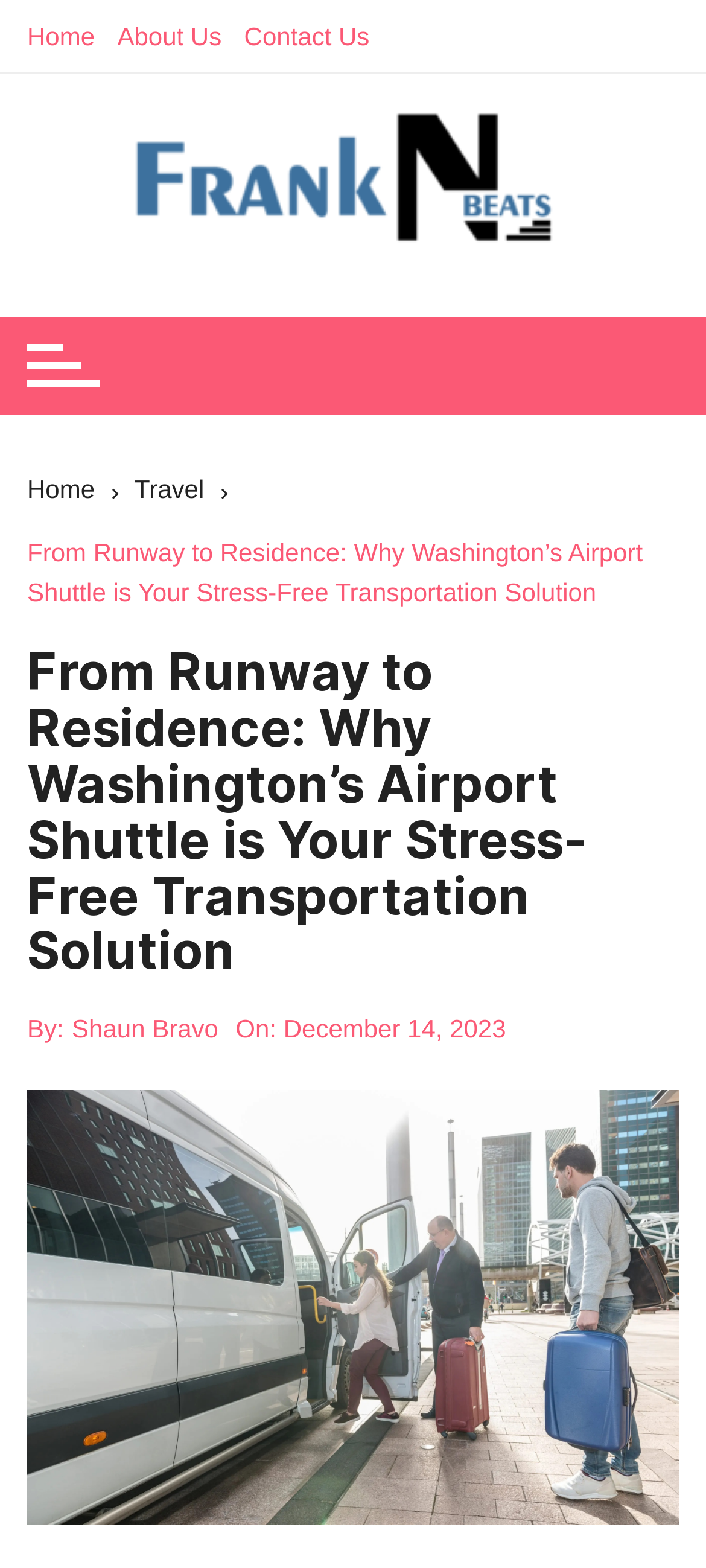Locate the bounding box coordinates of the clickable element to fulfill the following instruction: "read article about stress-free transportation solution". Provide the coordinates as four float numbers between 0 and 1 in the format [left, top, right, bottom].

[0.038, 0.339, 0.962, 0.395]